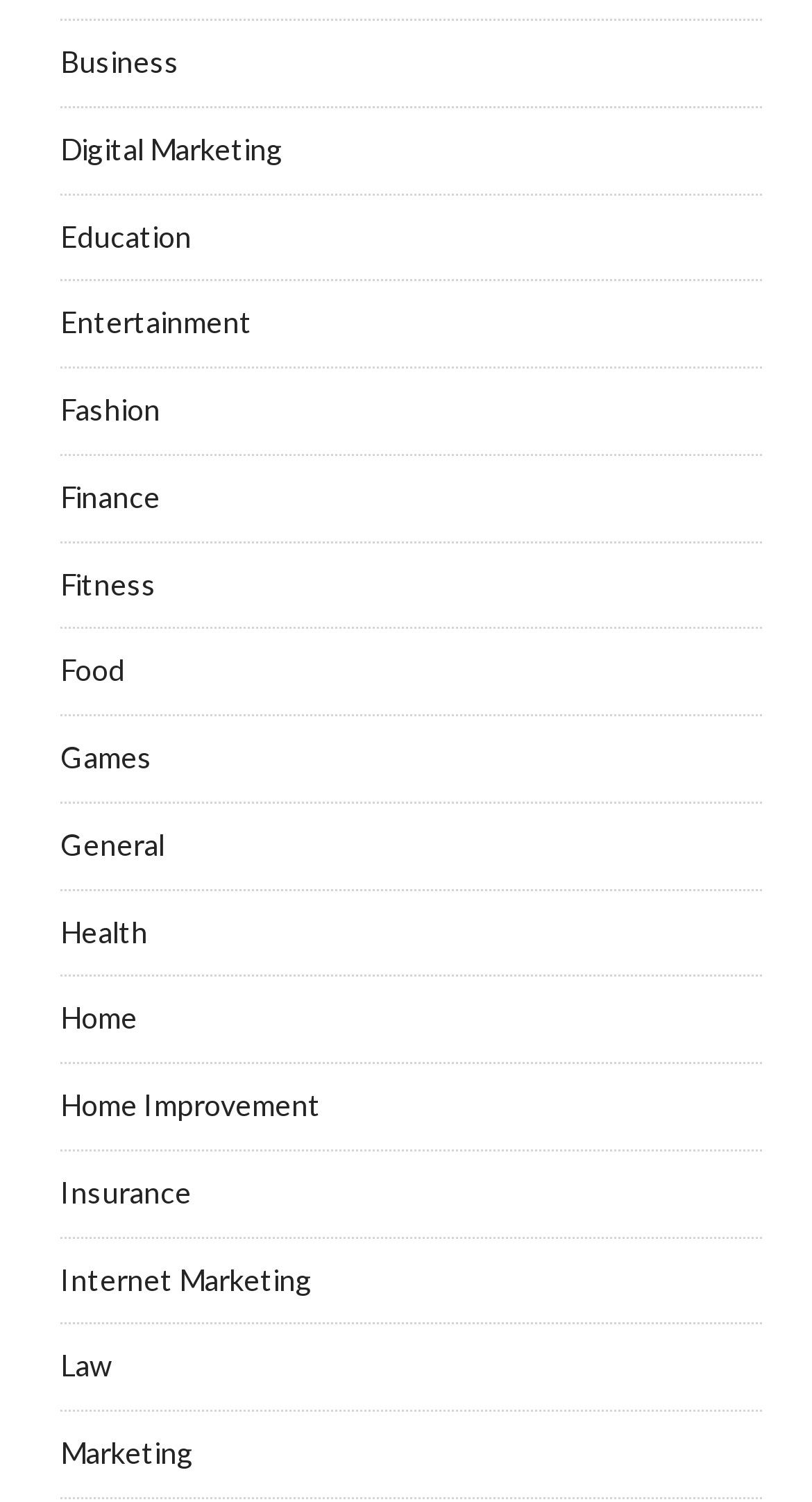Can you pinpoint the bounding box coordinates for the clickable element required for this instruction: "Explore Digital Marketing"? The coordinates should be four float numbers between 0 and 1, i.e., [left, top, right, bottom].

[0.074, 0.087, 0.349, 0.111]